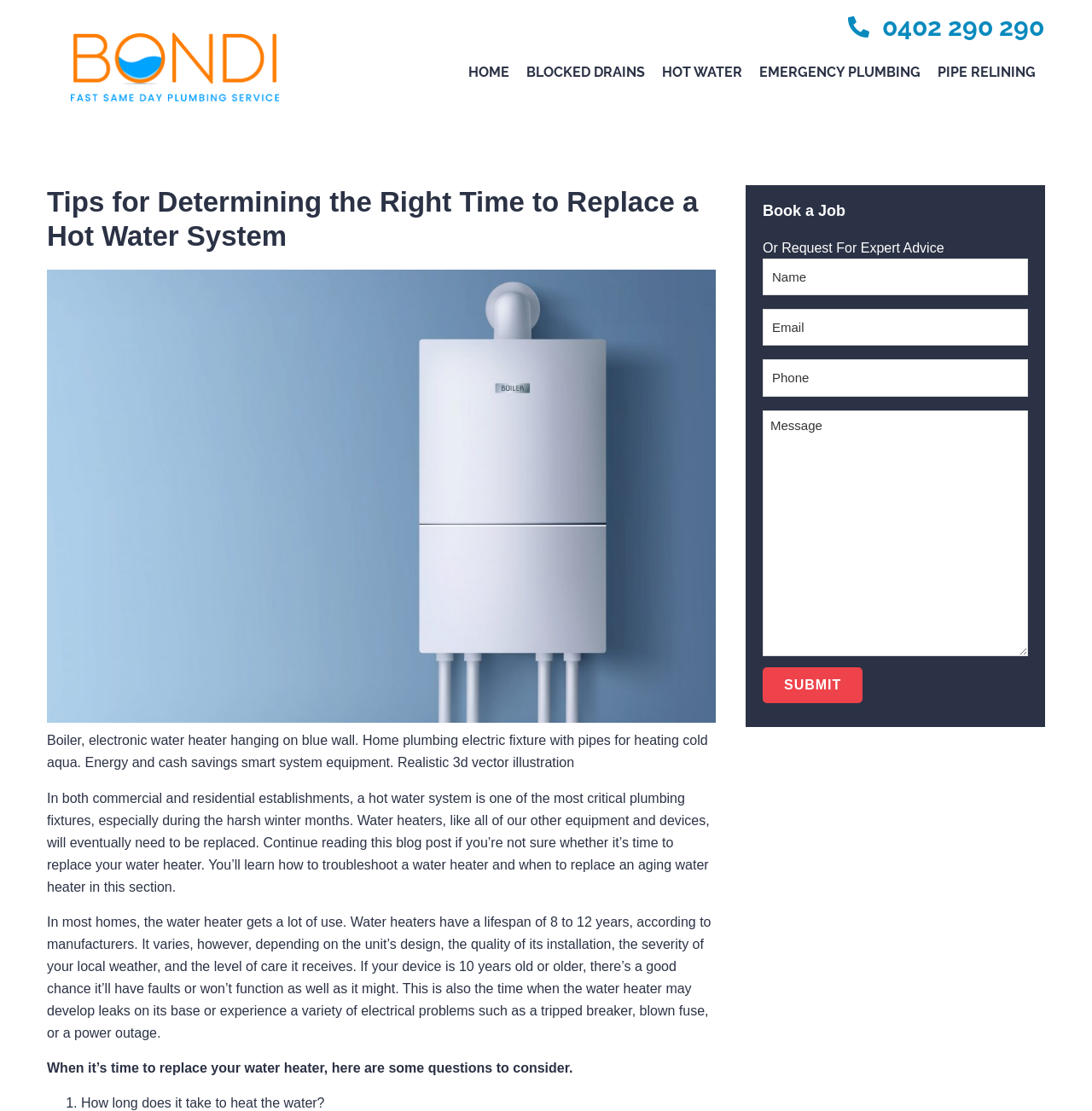Please identify the bounding box coordinates of the element on the webpage that should be clicked to follow this instruction: "Click the 'HOME' link". The bounding box coordinates should be given as four float numbers between 0 and 1, formatted as [left, top, right, bottom].

[0.421, 0.047, 0.474, 0.083]